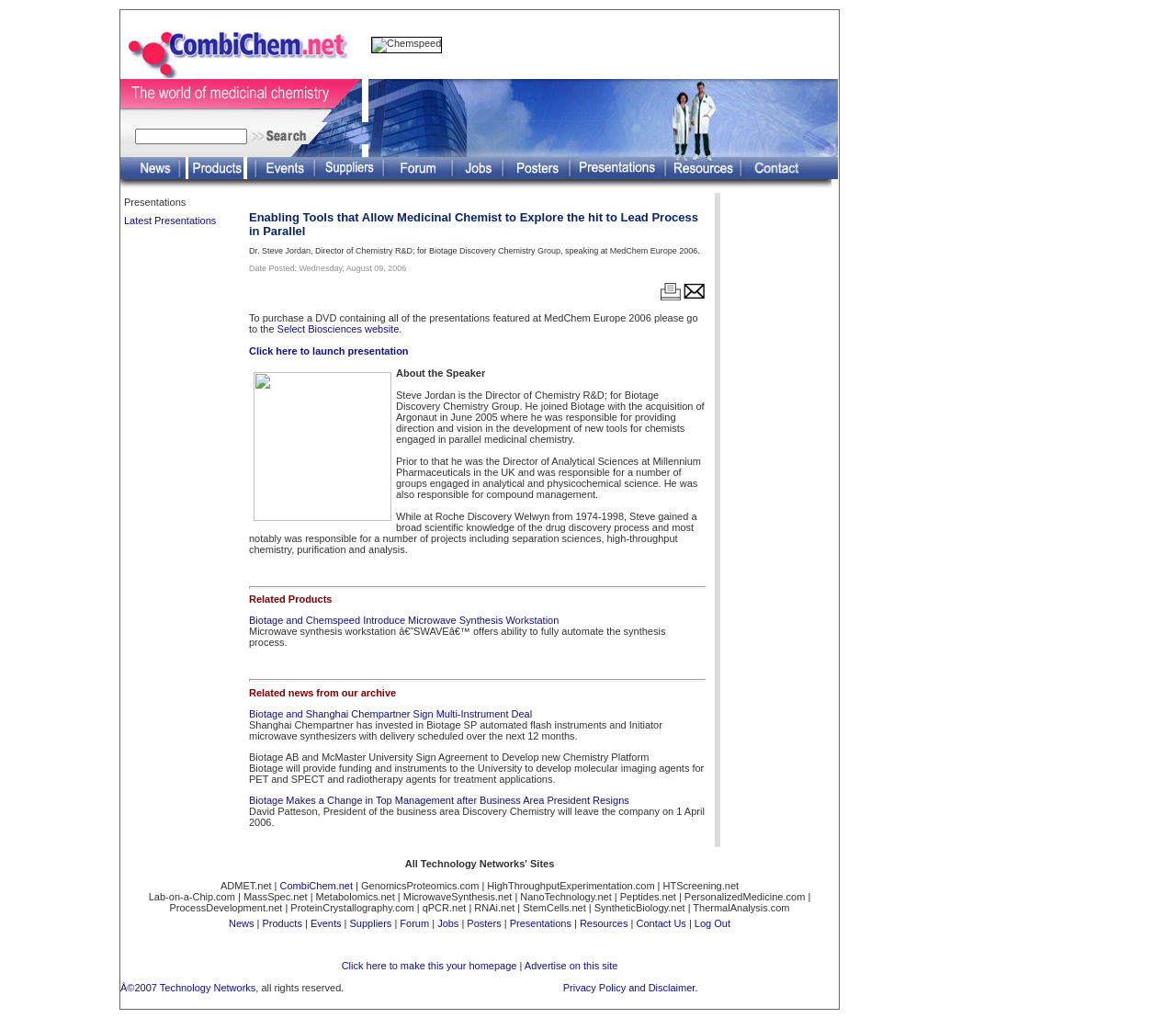Respond to the following question using a concise word or phrase: 
What is the purpose of the textbox in the webpage?

Unknown